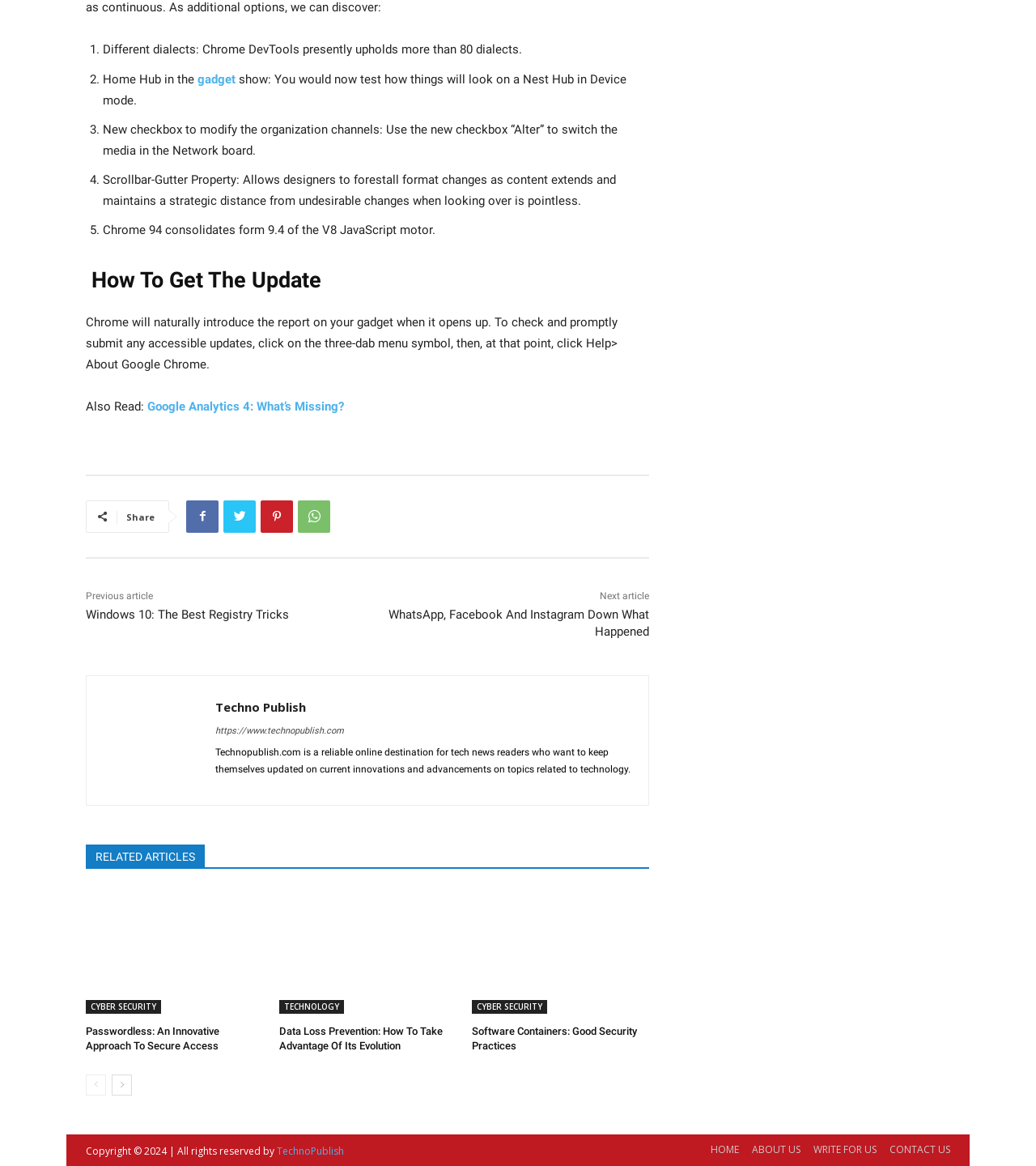What is the text of the first static text?
Answer the question with a single word or phrase, referring to the image.

Different dialects: Chrome DevTools presently upholds more than 80 dialects.